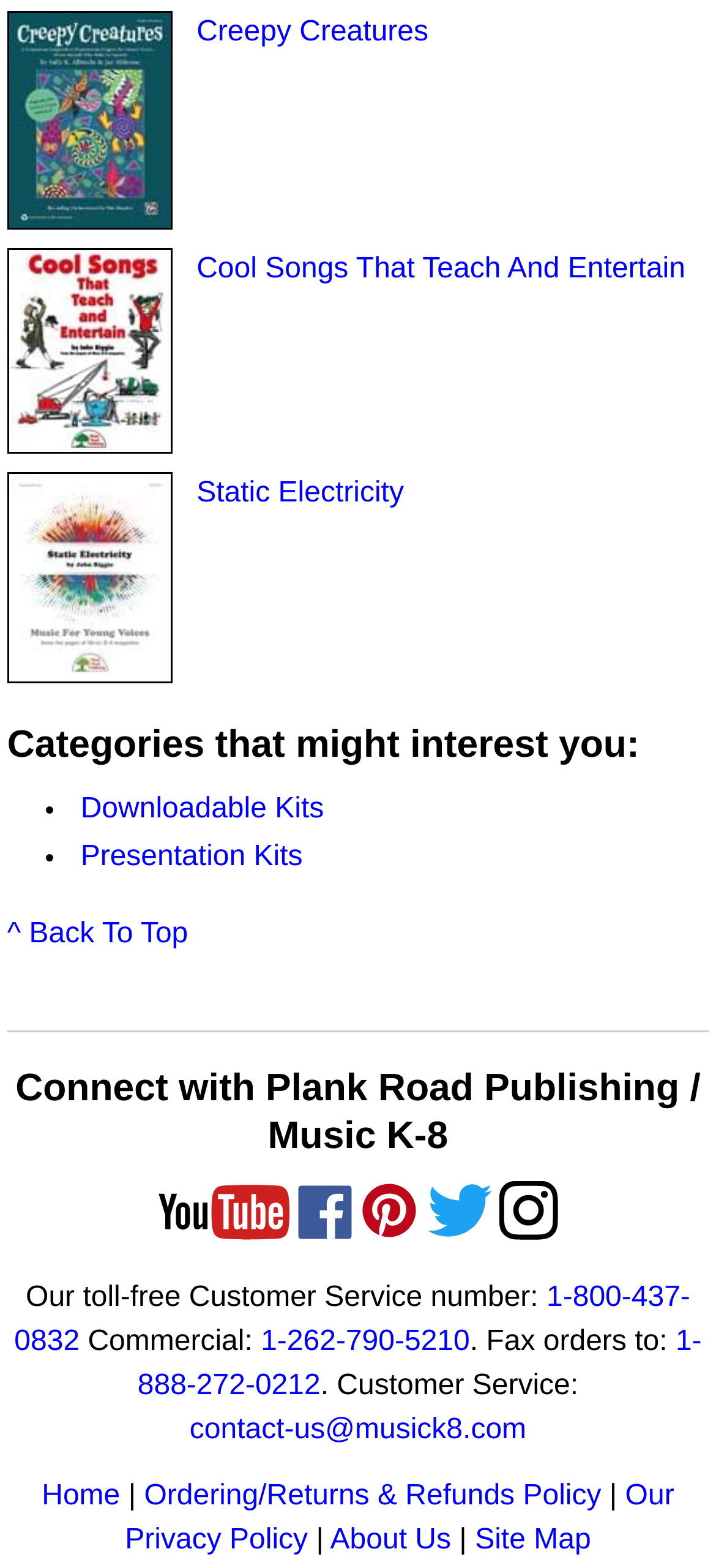What social media platforms is Plank Road Publishing/Music K-8 on?
Look at the image and provide a short answer using one word or a phrase.

YouTube, Facebook, Pinterest, Twitter, Instagram